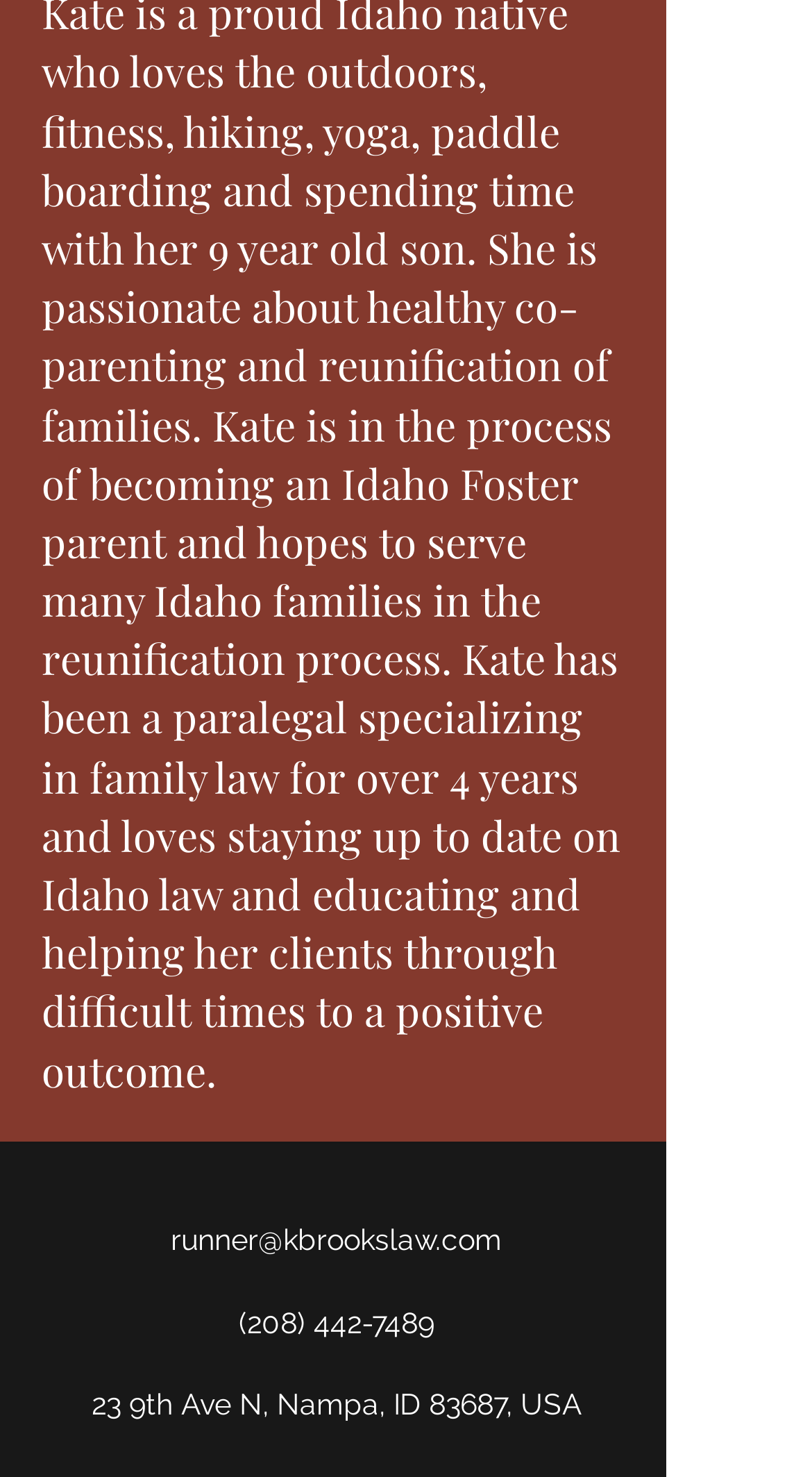Bounding box coordinates are specified in the format (top-left x, top-left y, bottom-right x, bottom-right y). All values are floating point numbers bounded between 0 and 1. Please provide the bounding box coordinate of the region this sentence describes: Contact Us

None